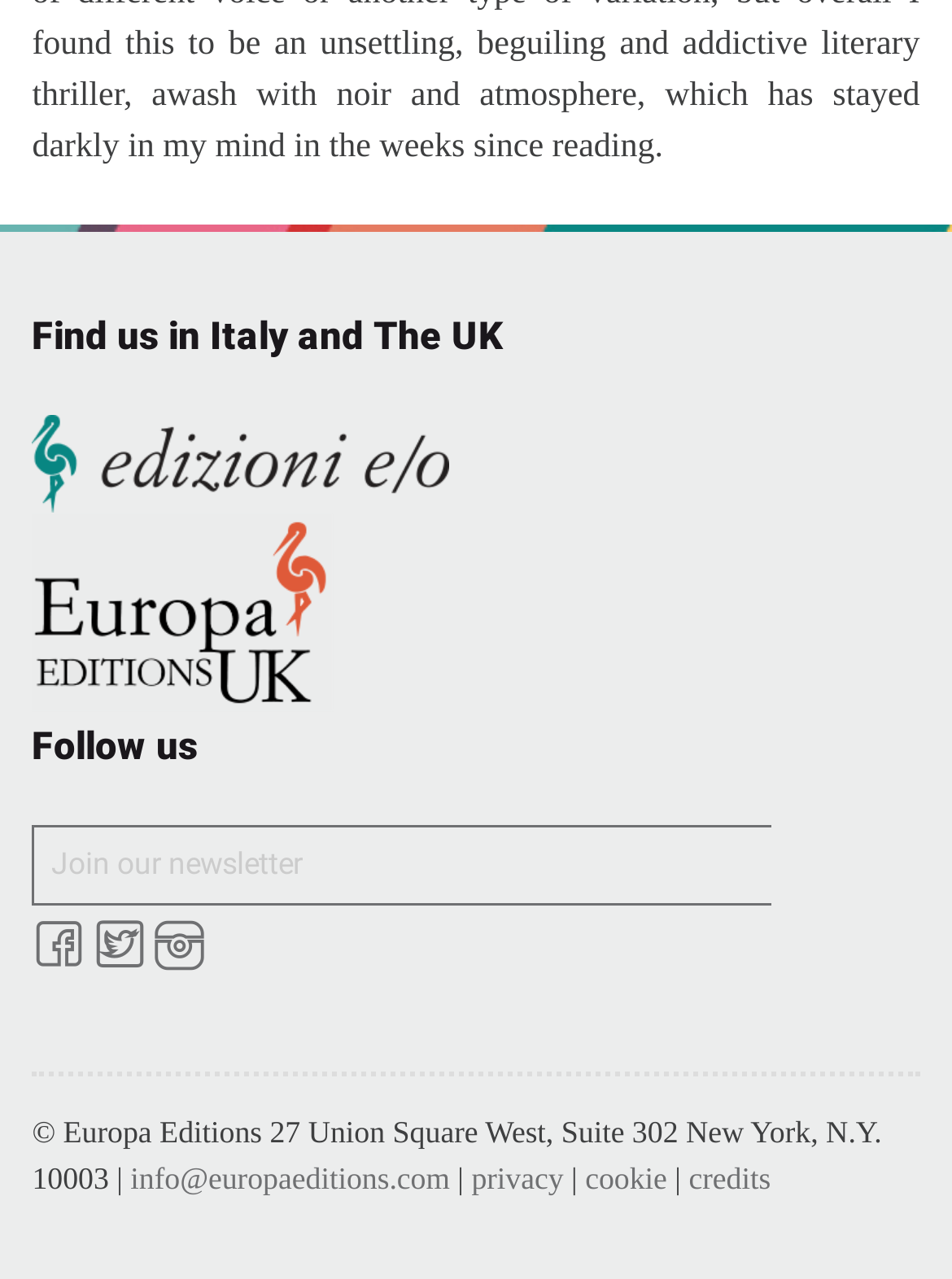Find and provide the bounding box coordinates for the UI element described with: "info@europaeditions.com".

[0.137, 0.908, 0.473, 0.935]